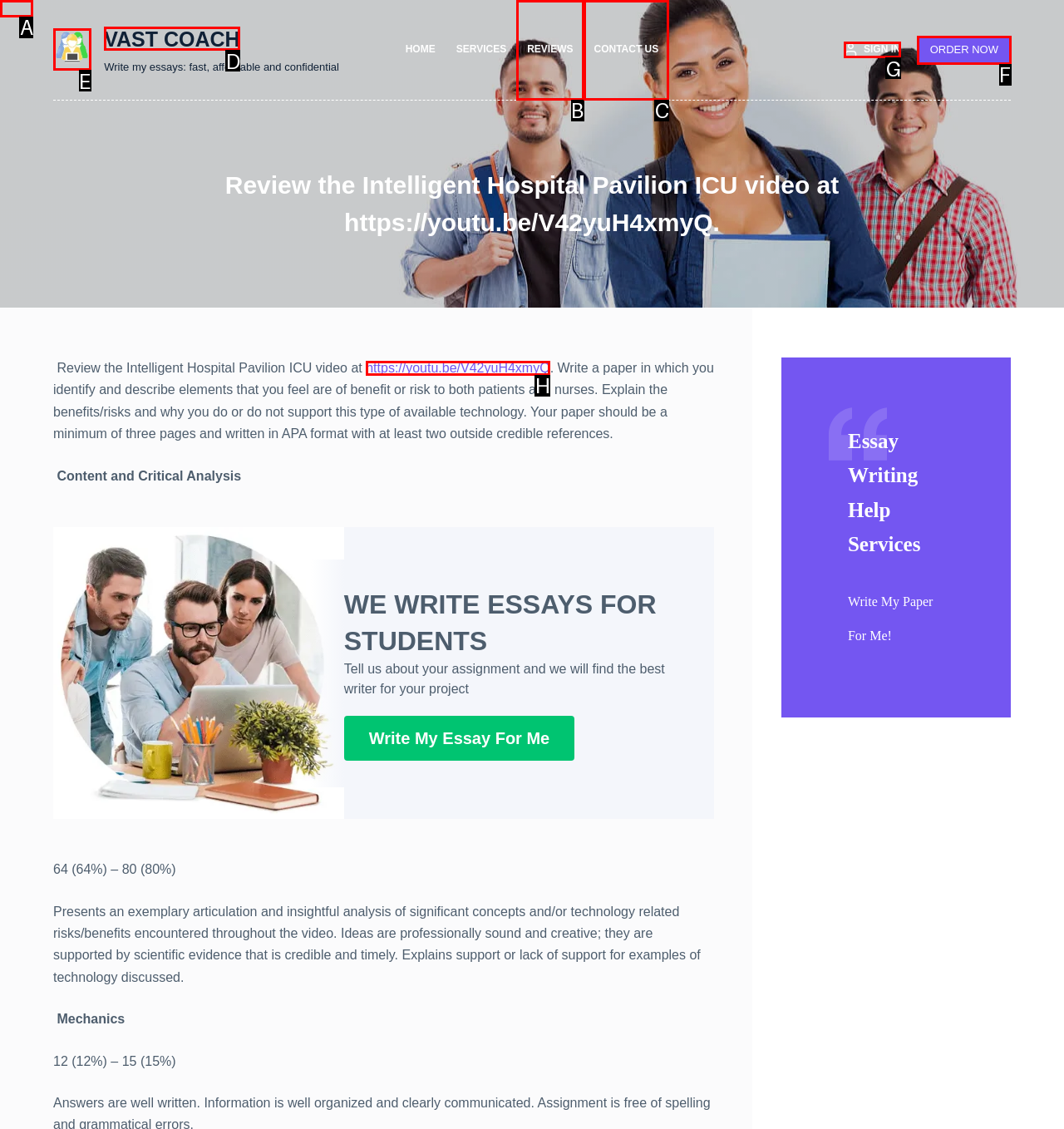Which lettered option should be clicked to achieve the task: Click on 'Skip to content'? Choose from the given choices.

A